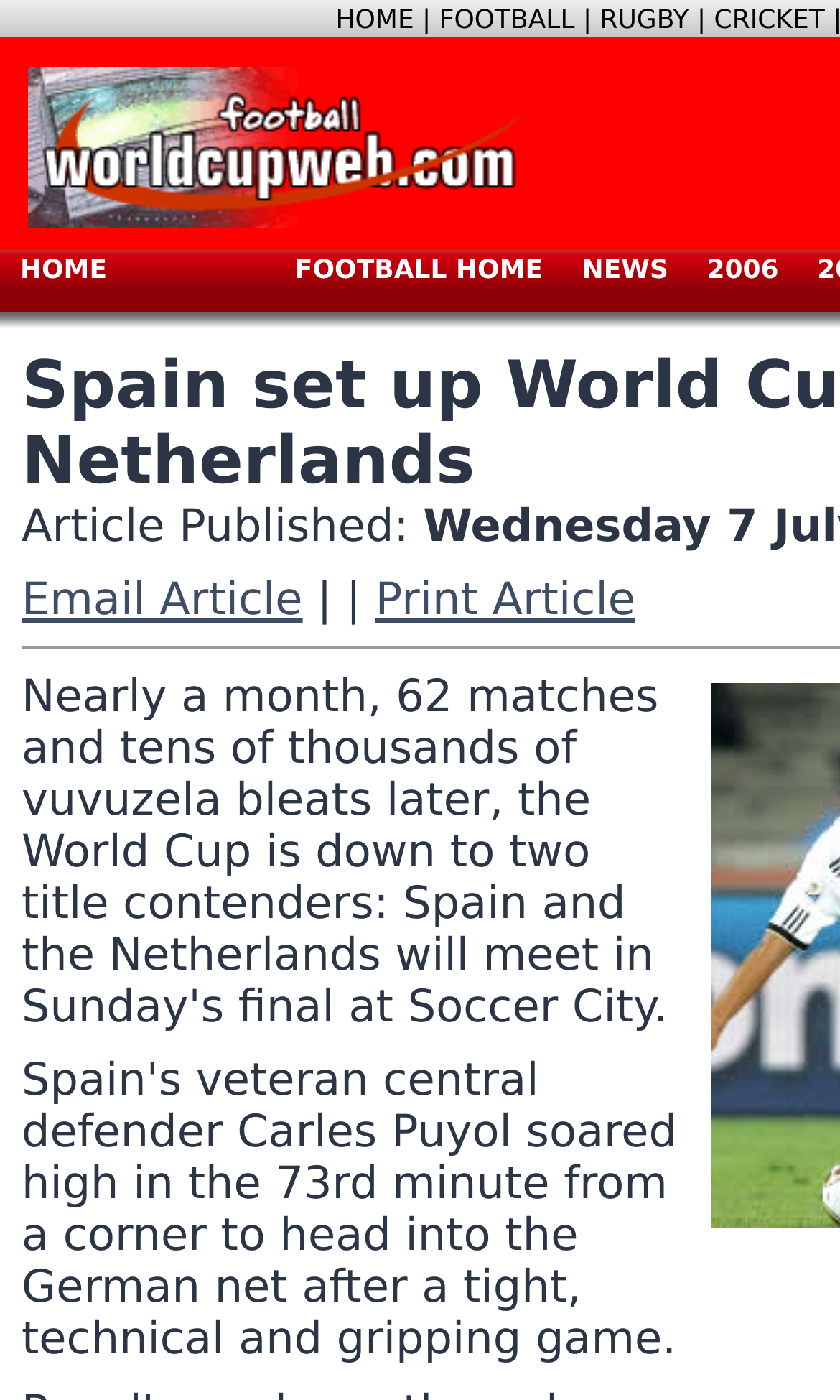What is the purpose of the 'Email Article' link?
Please answer the question with a detailed response using the information from the screenshot.

The 'Email Article' link is likely intended to allow users to share the article with others via email, as it is positioned next to the 'Print Article' link, which suggests that it is related to article sharing or distribution.